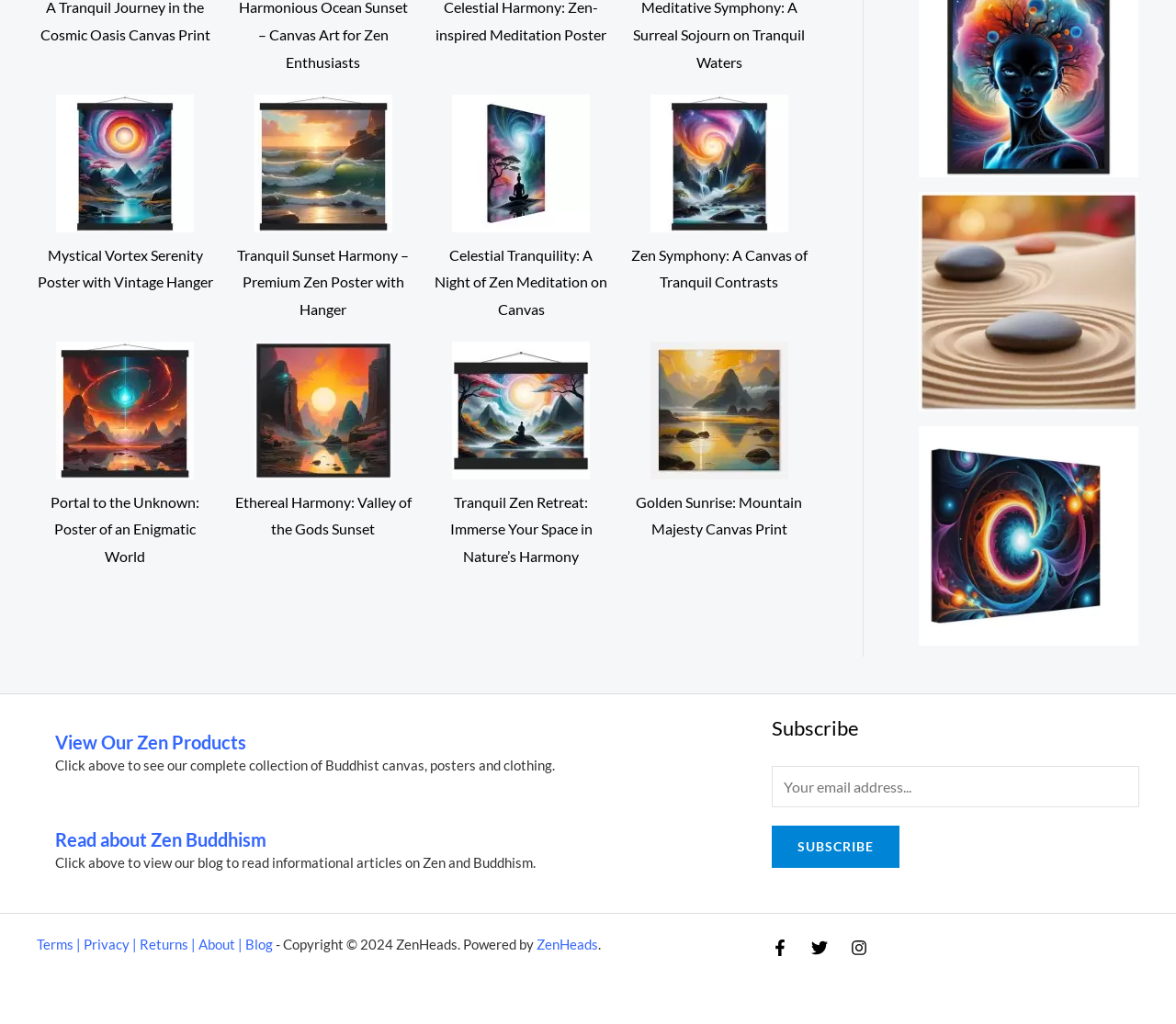Please find the bounding box coordinates of the element that must be clicked to perform the given instruction: "Subscribe to the newsletter". The coordinates should be four float numbers from 0 to 1, i.e., [left, top, right, bottom].

[0.657, 0.748, 0.969, 0.789]